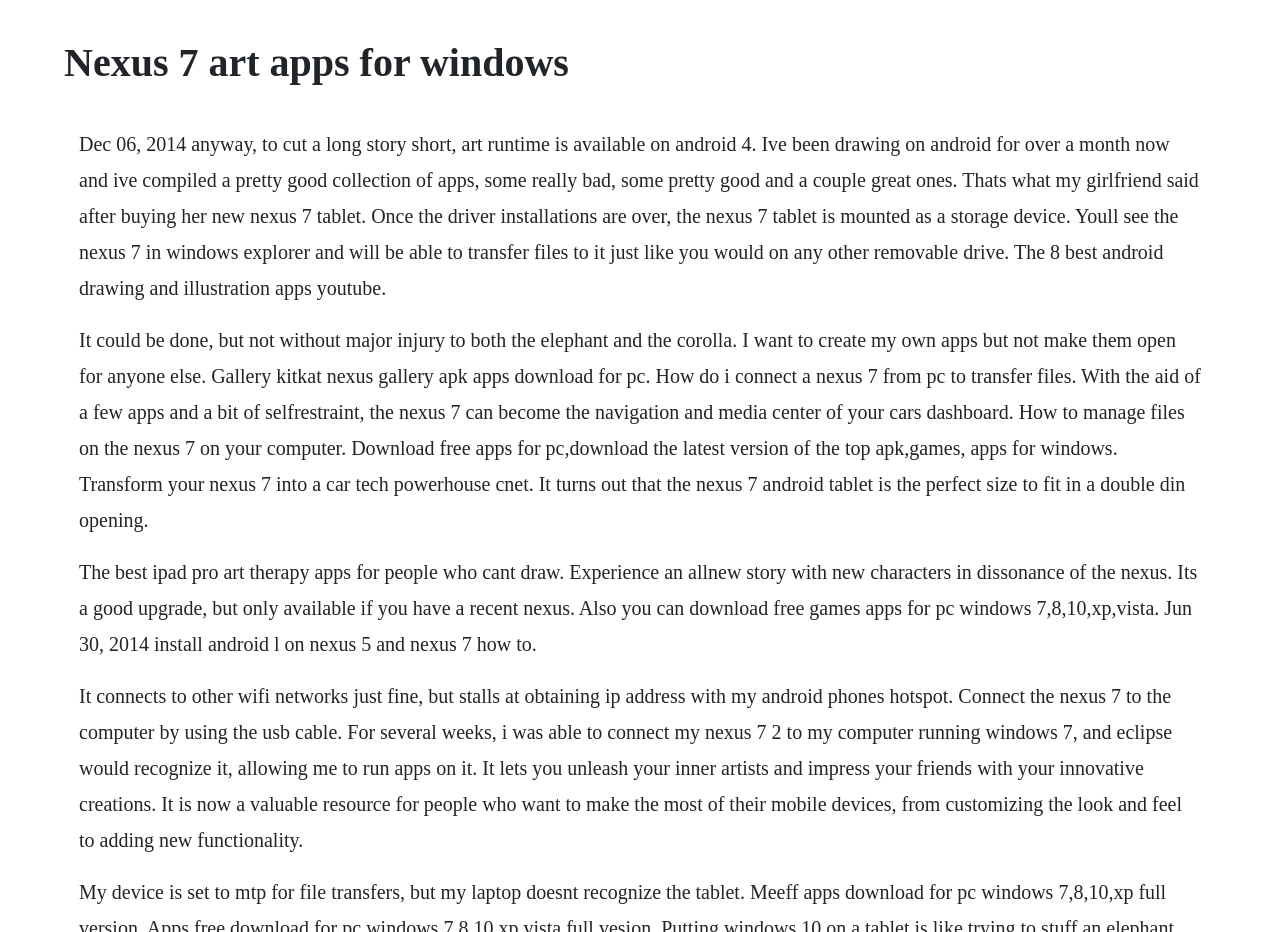Find and generate the main title of the webpage.

Nexus 7 art apps for windows